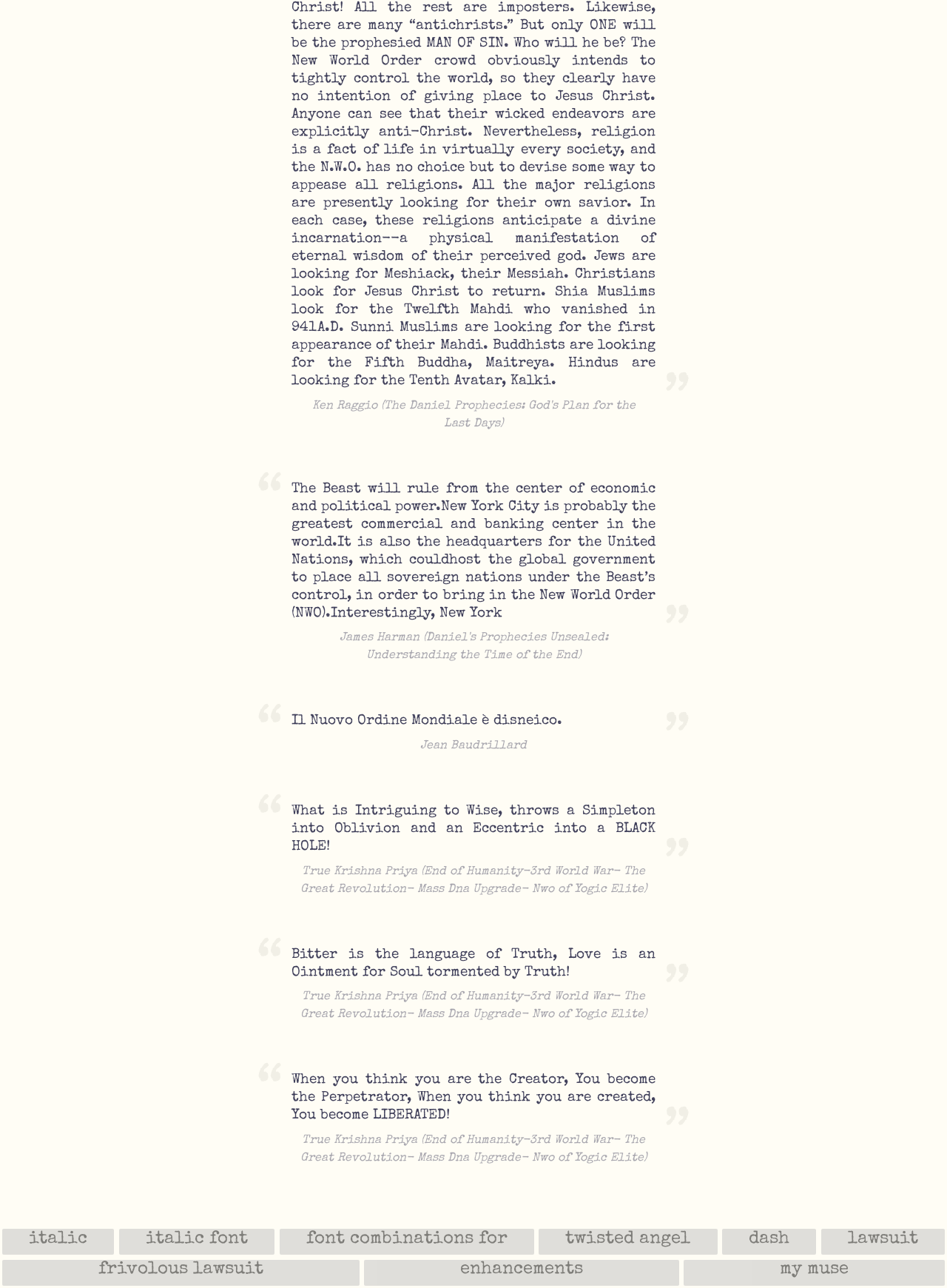Carefully examine the image and provide an in-depth answer to the question: What is the tone of the quotes on this webpage?

The quotes on this webpage, such as 'What is Intriguing to Wise, throws a Simpleton into Oblivion and an Eccentric into a BLACK HOLE!' and 'Bitter is the language of Truth, Love is an Ointment for Soul tormented by Truth!', have a philosophical and introspective tone, suggesting that the webpage is exploring deeper themes and ideas.